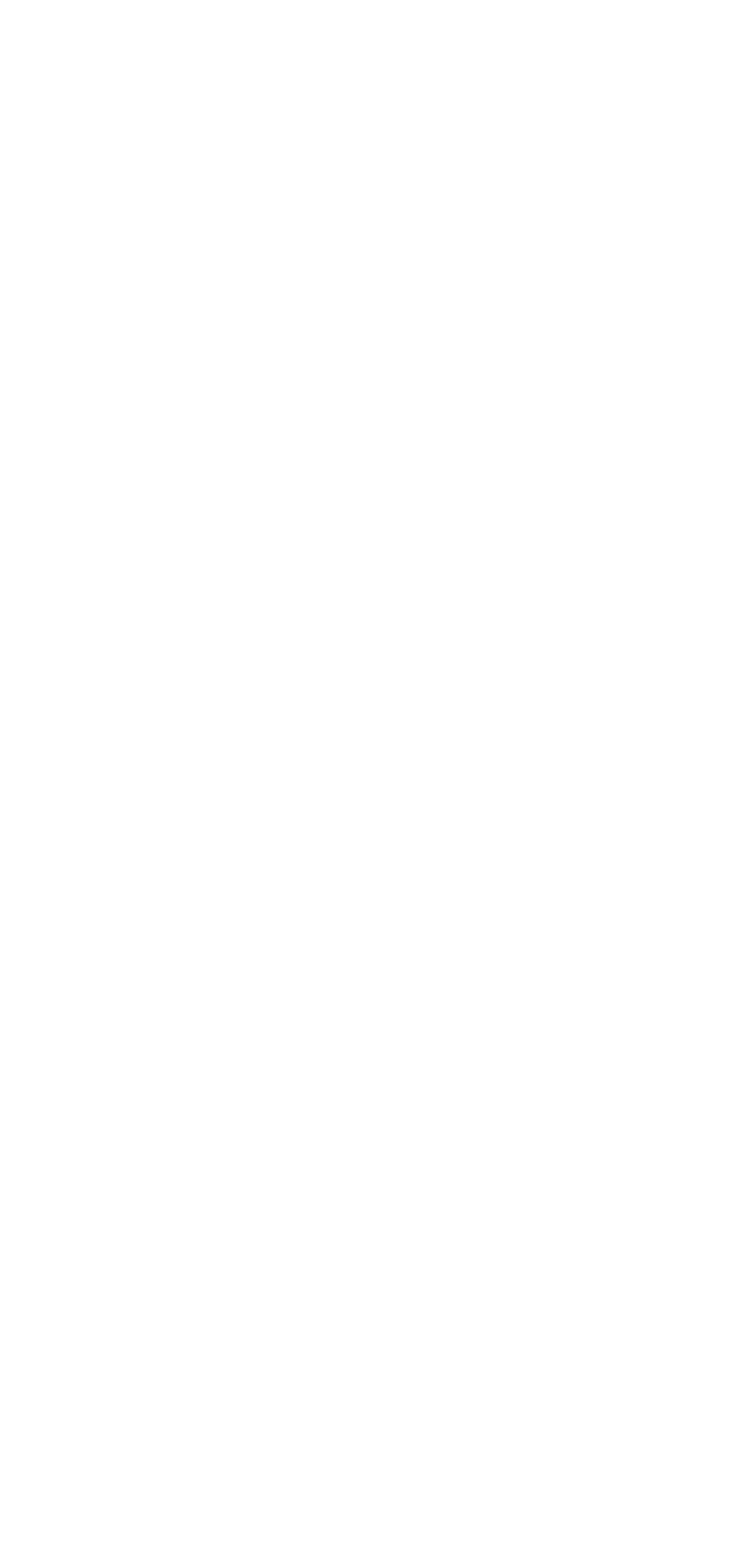Examine the image and give a thorough answer to the following question:
How many links are there at the bottom of the page?

There are 8 links at the bottom of the page because there are 8 links listed below the copyright text, including 'Careers', 'Contact us', 'Privacy notice', and others.